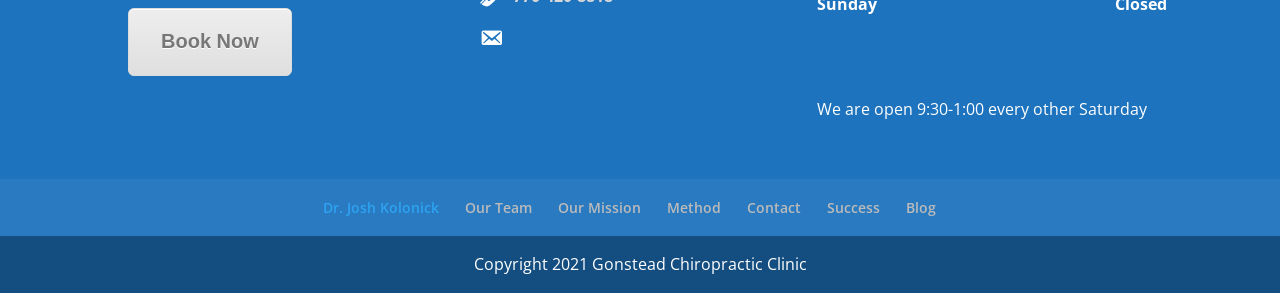Identify the bounding box coordinates of the clickable section necessary to follow the following instruction: "Book an appointment". The coordinates should be presented as four float numbers from 0 to 1, i.e., [left, top, right, bottom].

[0.1, 0.029, 0.228, 0.259]